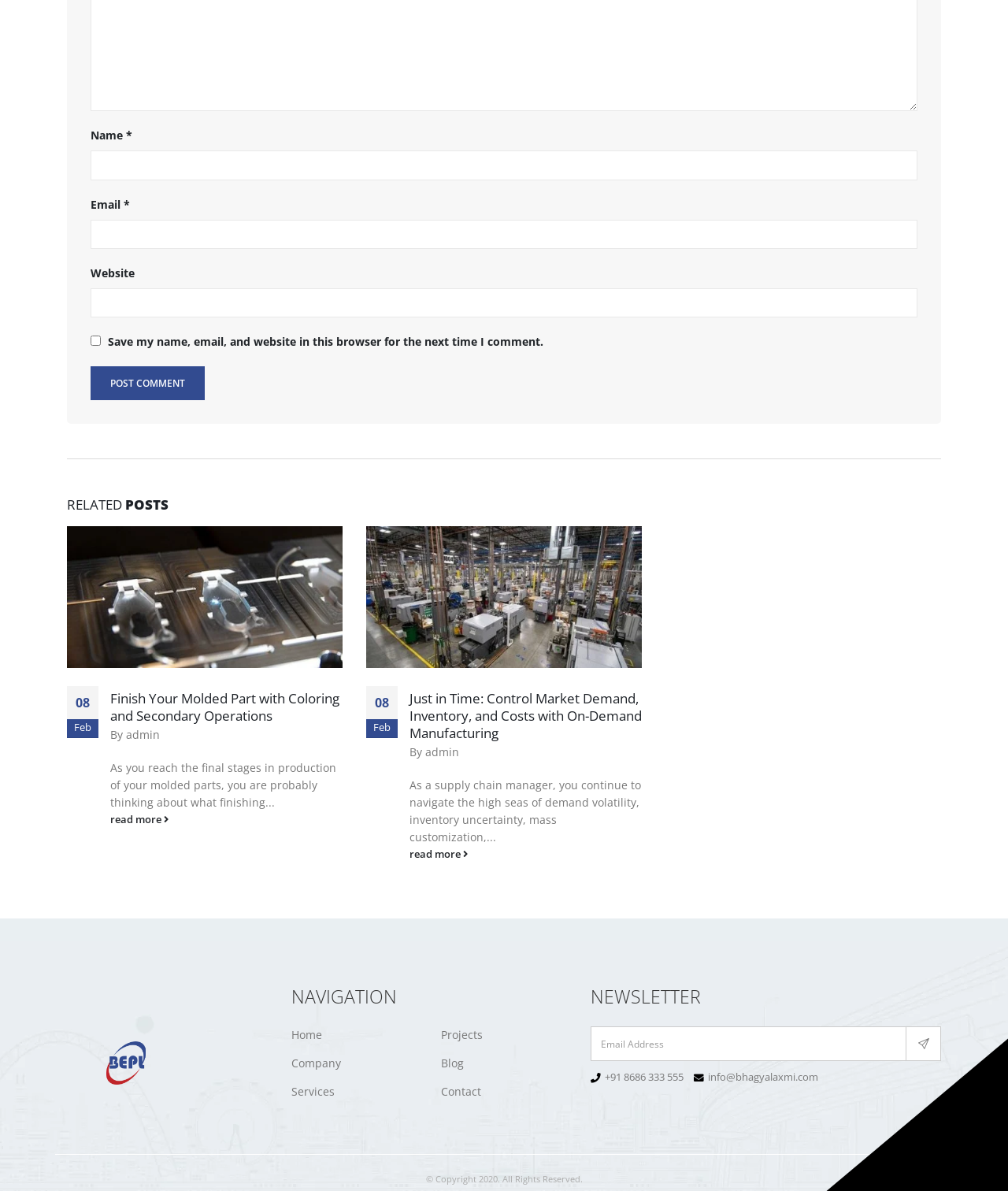Using the information from the screenshot, answer the following question thoroughly:
What is the contact phone number?

The contact phone number is +91 8686 333 555, which is displayed at the bottom of the page, along with an email address and a newsletter subscription section.